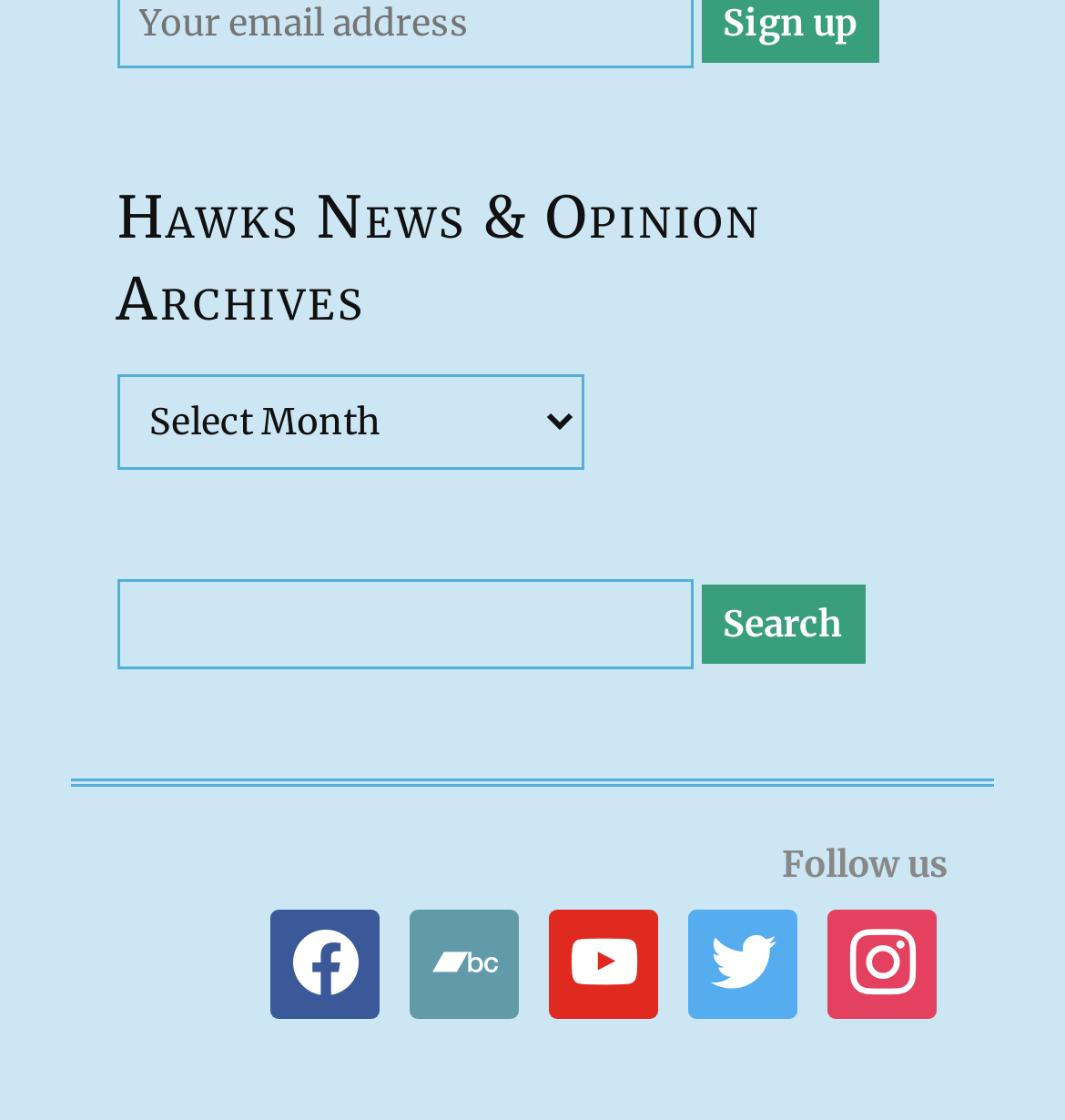Locate the bounding box for the described UI element: "parent_node: Search for: value="Search"". Ensure the coordinates are four float numbers between 0 and 1, formatted as [left, top, right, bottom].

[0.658, 0.523, 0.812, 0.594]